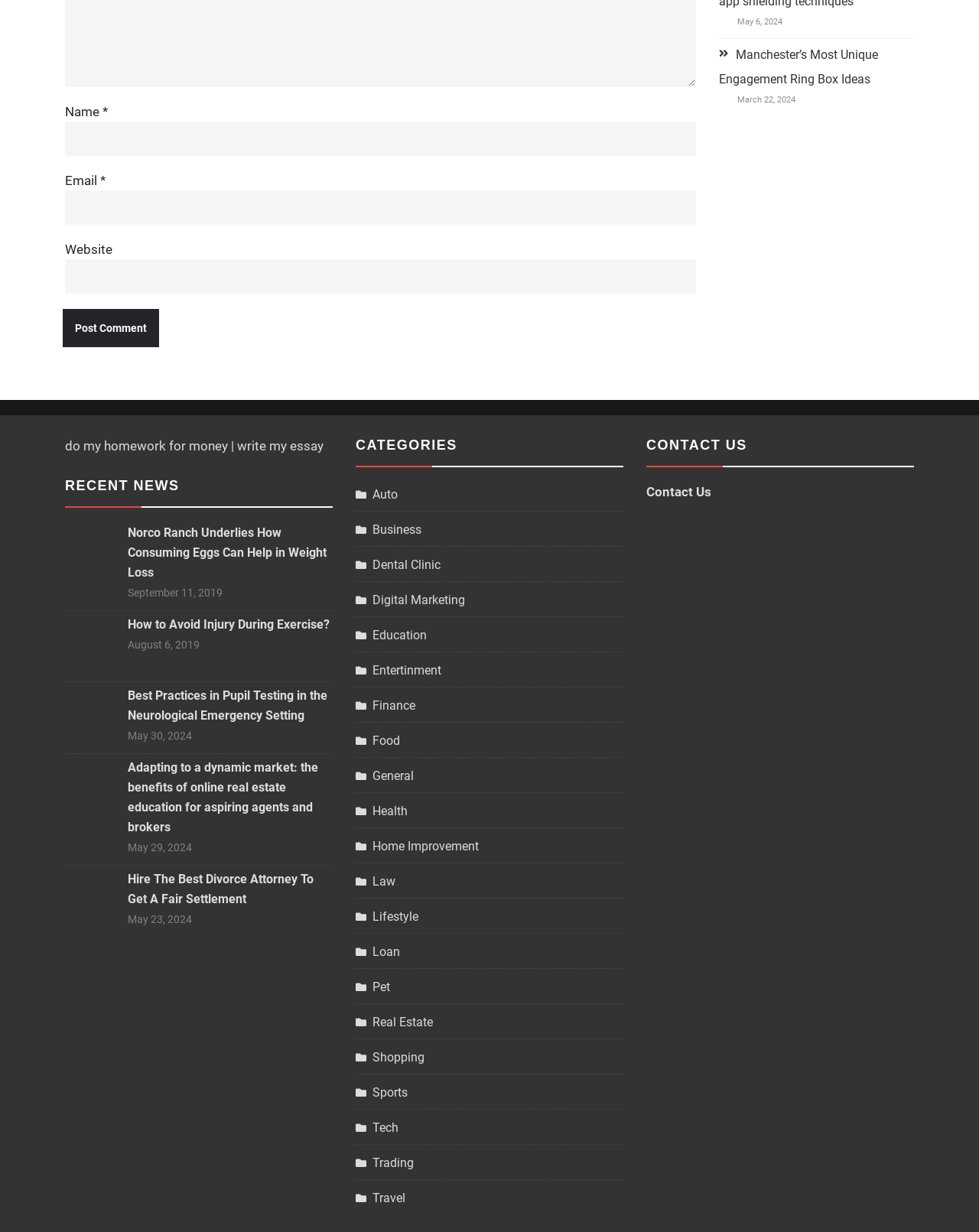What categories are available on this website?
Please give a detailed and elaborate answer to the question.

The website has a section labeled 'CATEGORIES' that lists multiple categories, including 'Auto', 'Business', 'Dental Clinic', and many others, suggesting that the website covers a wide range of topics.